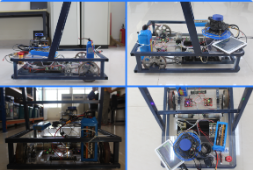Detail the scene shown in the image extensively.

The image showcases a sophisticated robotic platform designed for various applications, possibly in the realm of robotics education or research. It features a sturdy frame housing multiple components, including sensors and motors, all interconnected by intricate wiring. 

In the upper left corner, the robot appears equipped with a microcontroller and a monitoring system, indicating its capability for autonomous operations. The blue component likely serves as a power supply or cooling unit, highlighting an emphasis on efficient energy management. 

The images collectively display different perspectives of the robot, including its base structure and various modules affixed to it, which suggest versatility in functionality. This robotic system may be utilized for tasks such as navigation, data collection, or educational demonstrations, contributing to advancements in autonomous robotic technology.